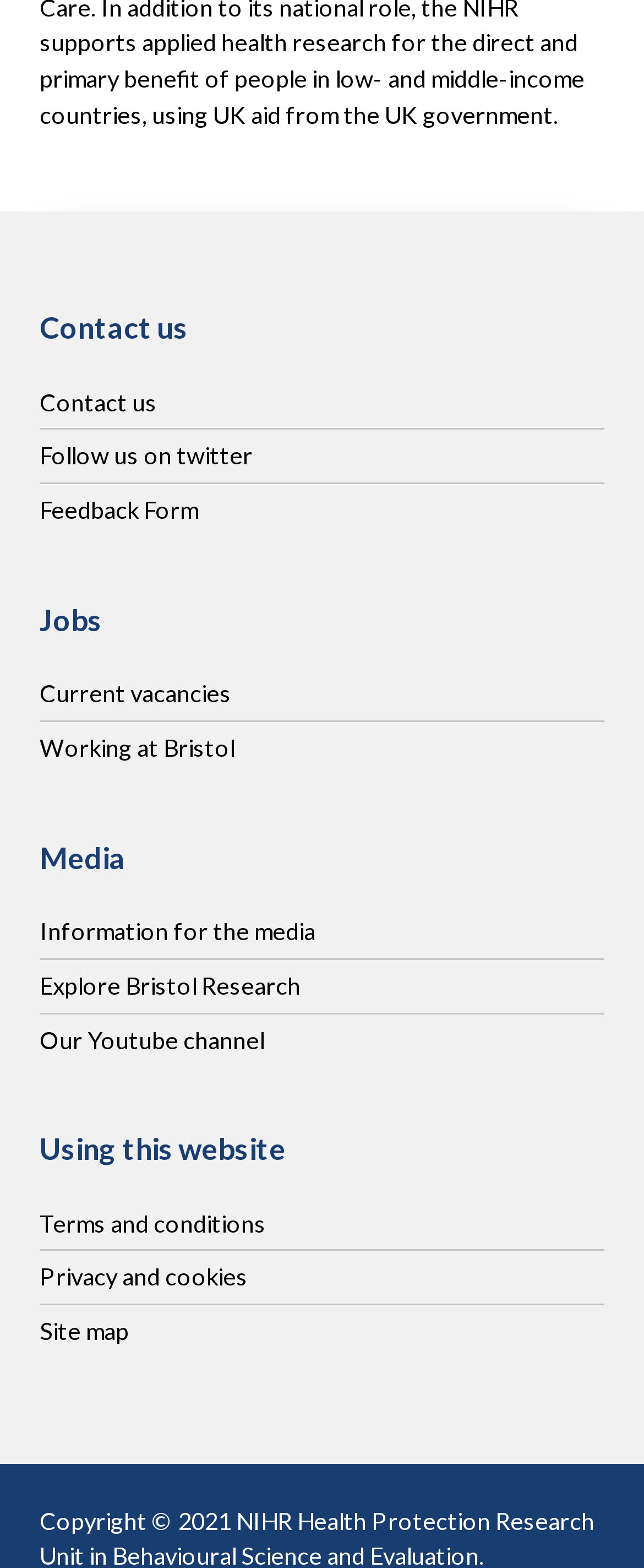Respond to the question below with a single word or phrase: What is the last link under 'Media'?

Our Youtube channel